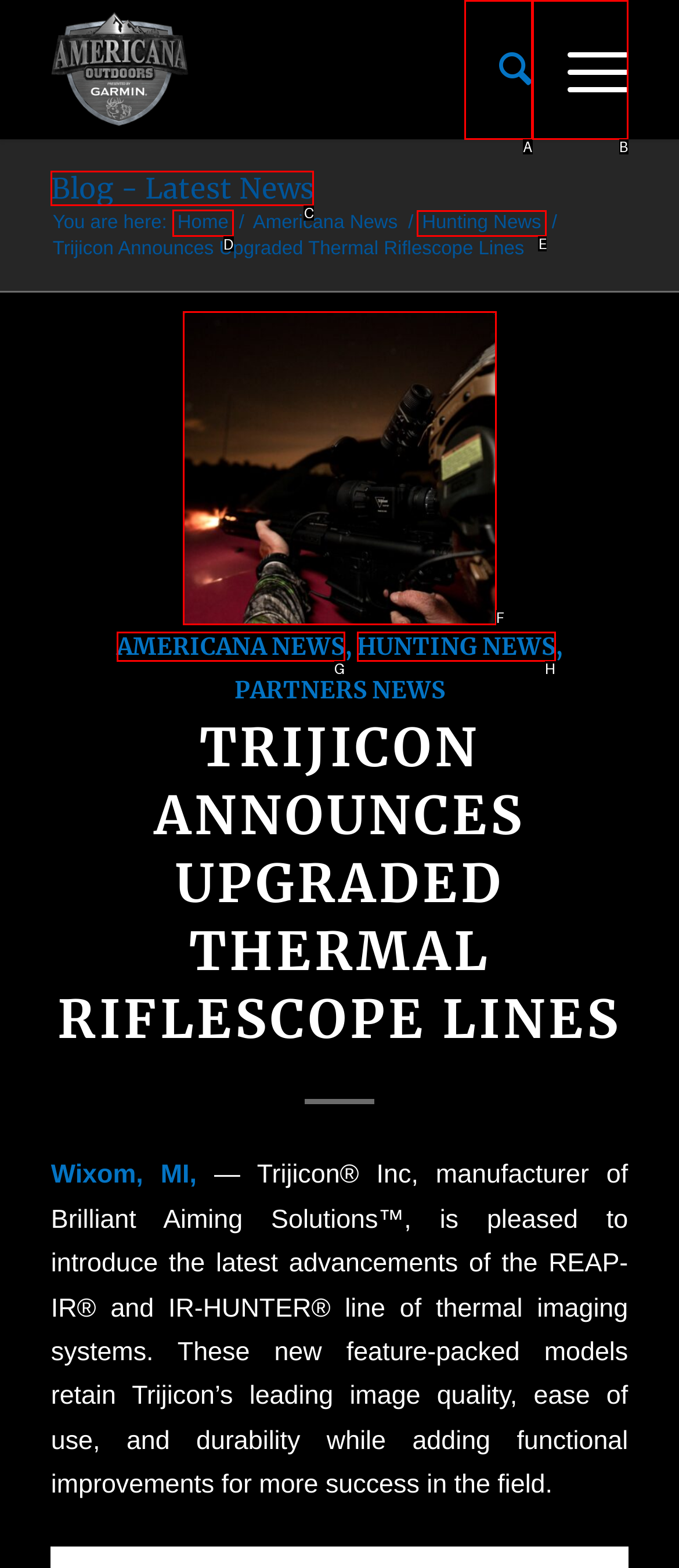Indicate the letter of the UI element that should be clicked to accomplish the task: Go to 'Home' page. Answer with the letter only.

D